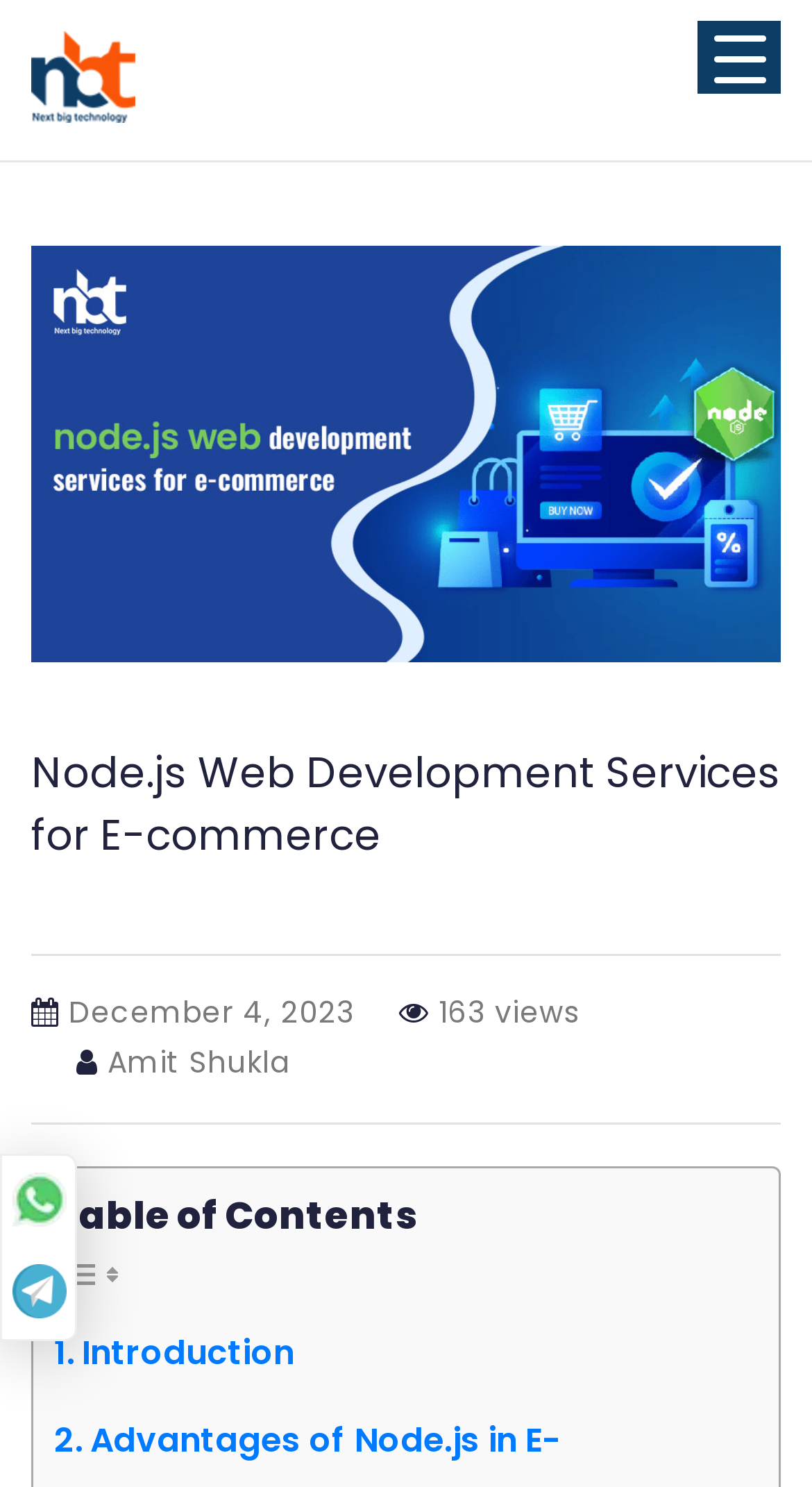Reply to the question below using a single word or brief phrase:
How many social media links are there?

2